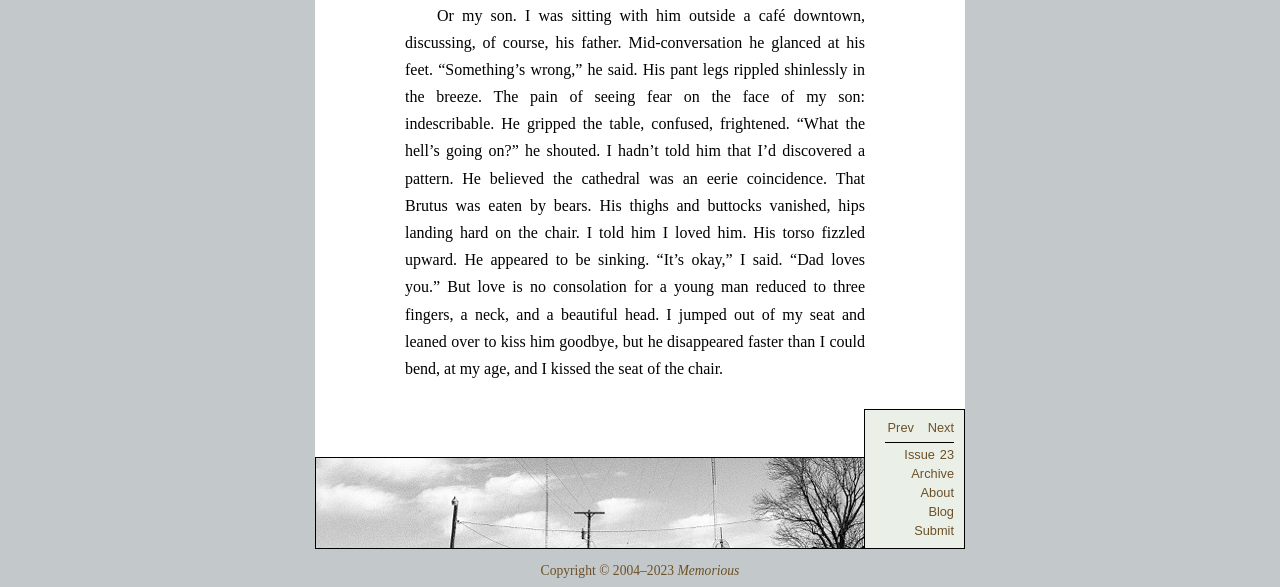Kindly provide the bounding box coordinates of the section you need to click on to fulfill the given instruction: "View the archive".

[0.712, 0.794, 0.745, 0.819]